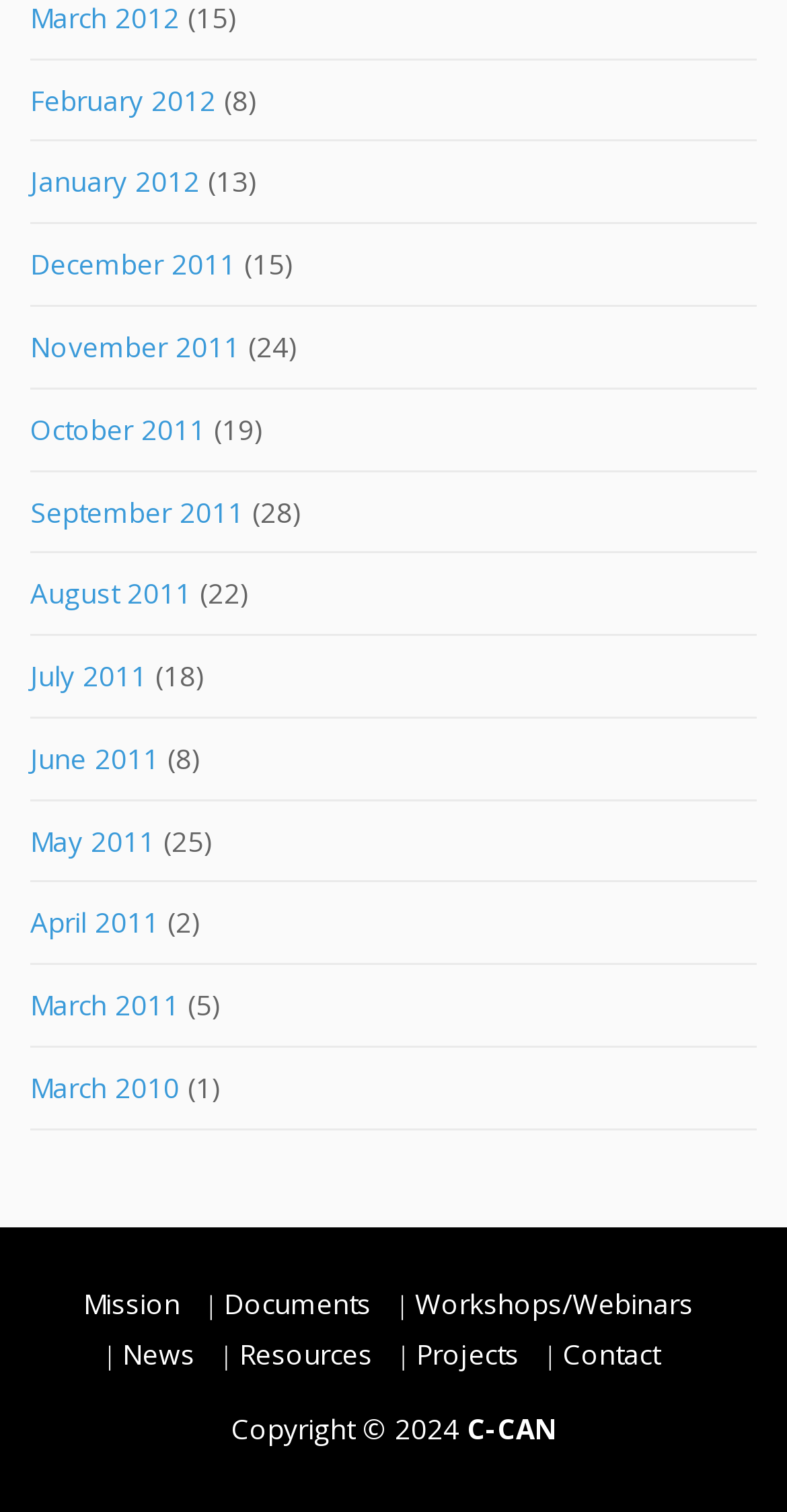Pinpoint the bounding box coordinates of the element that must be clicked to accomplish the following instruction: "Contact us". The coordinates should be in the format of four float numbers between 0 and 1, i.e., [left, top, right, bottom].

[0.715, 0.882, 0.838, 0.907]